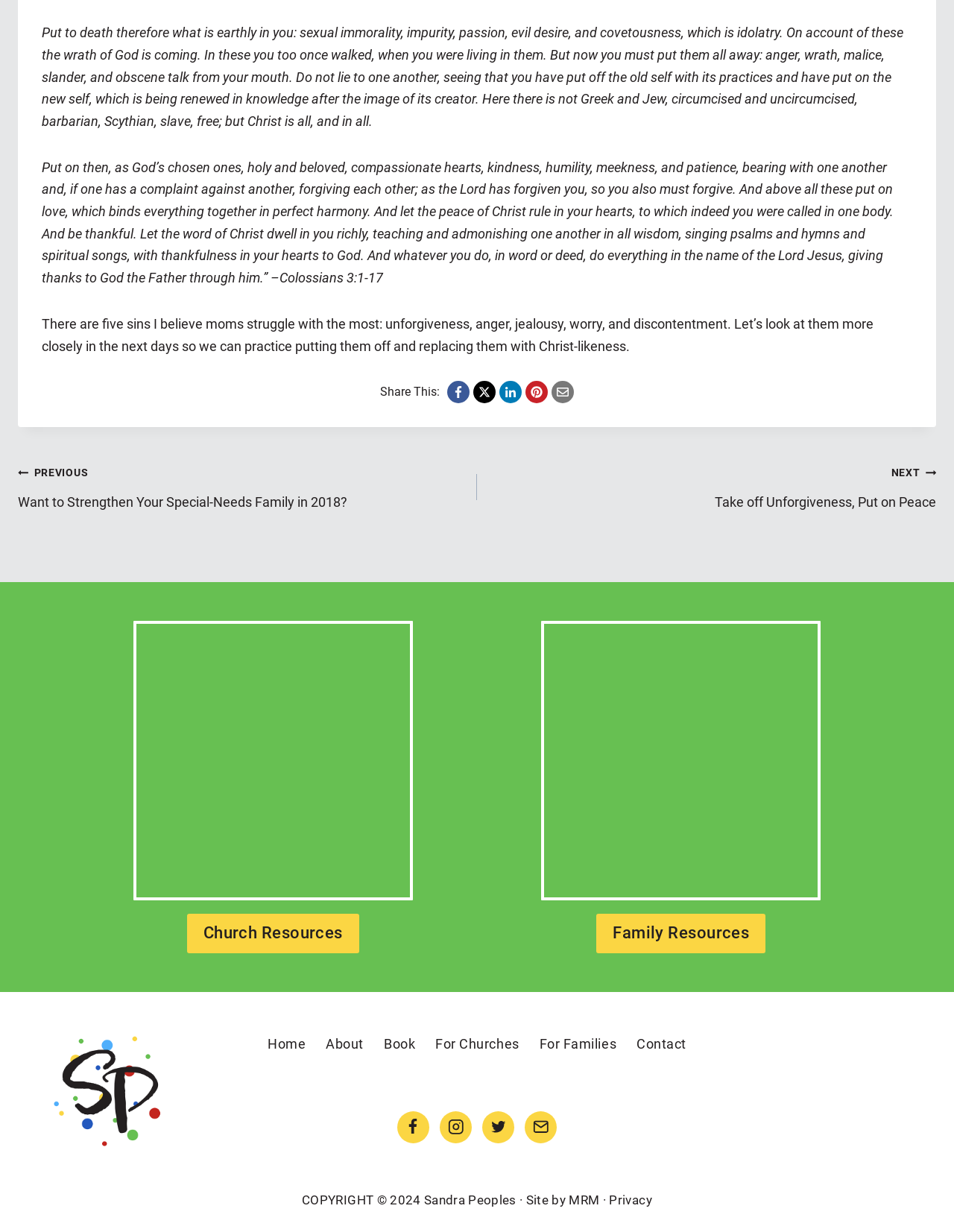What is the theme of the biblical quote?
Please respond to the question thoroughly and include all relevant details.

The biblical quote on the webpage is from Colossians 3:1-17 and appears to be about forgiveness, kindness, and putting off earthly desires, with a focus on Christian values and practices.